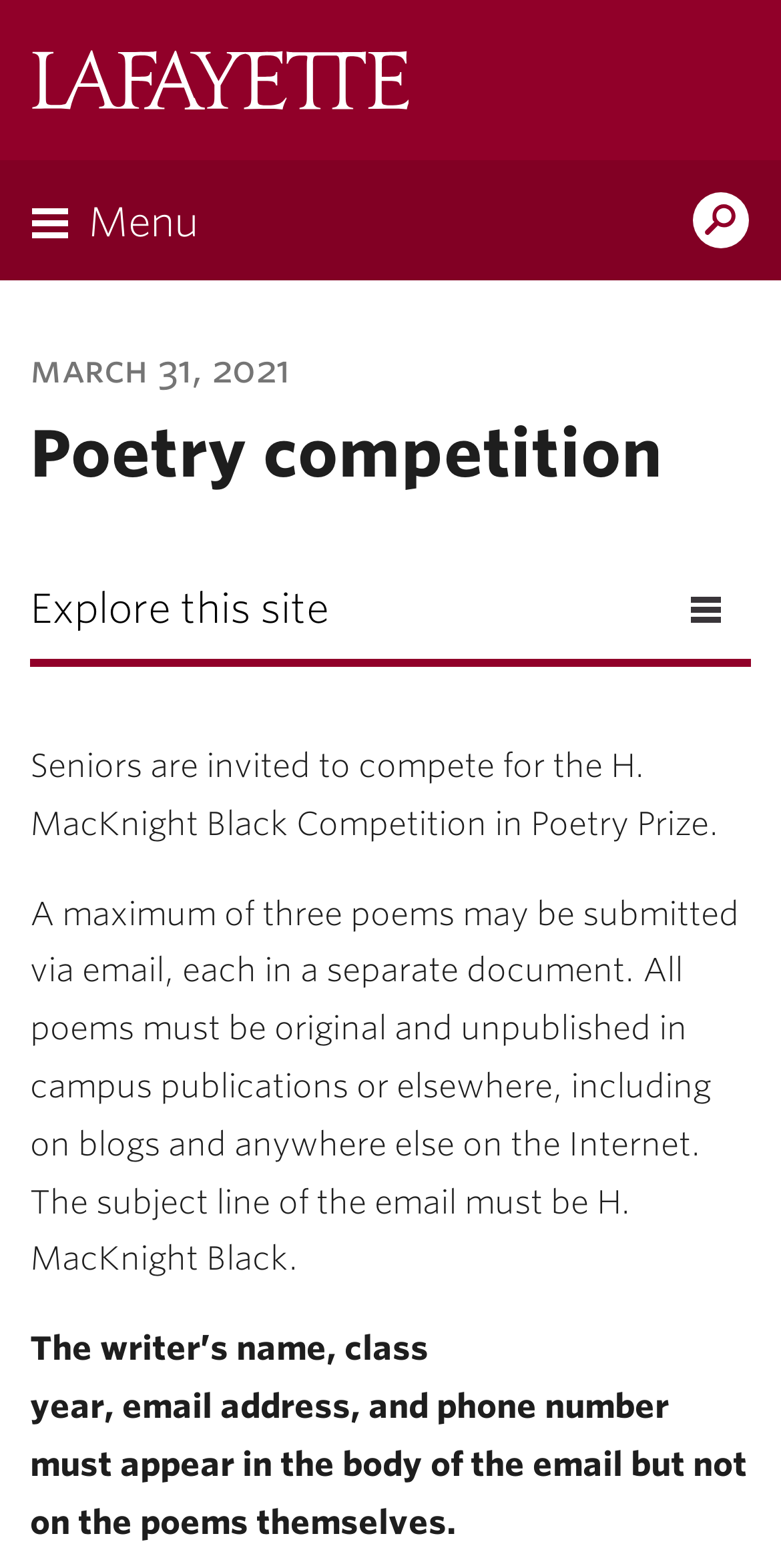Find the bounding box of the web element that fits this description: "Search Lafayette.edu".

[0.887, 0.123, 0.959, 0.158]